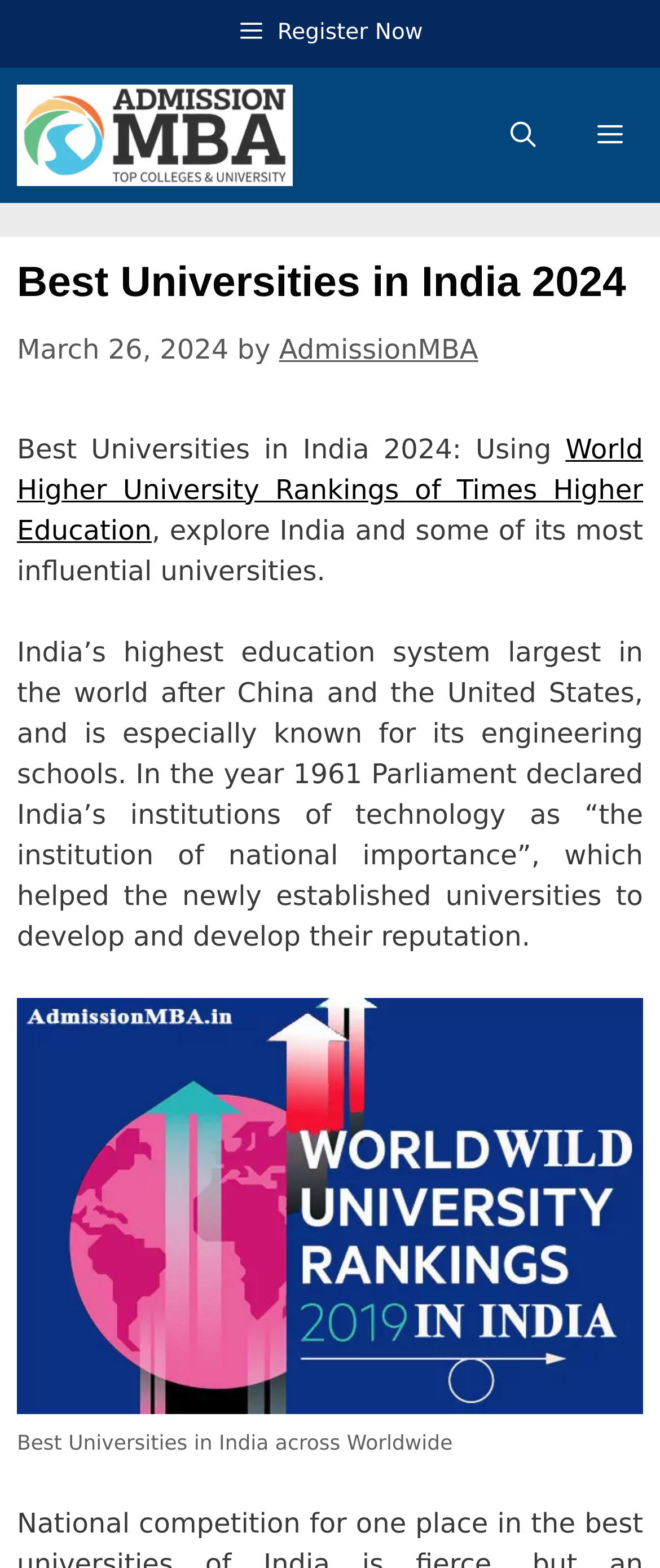Provide a comprehensive caption for the webpage.

The webpage is about the best universities in India, providing a list of top universities across the world in India for 2024, along with their worldwide rankings. 

At the top of the page, there is a "Register Now" button. Below it, there is a primary navigation menu with an "AdmissionMBA" link, accompanied by an image, and a "Menu" button that expands to reveal more options. To the right of the navigation menu, there is a "Search Bar" link.

The main content of the page is headed by a title "Best Universities in India 2024" with a timestamp "March 26, 2024" below it. The title is followed by a brief description of the page's content, which mentions that the list is based on the World Higher University Rankings of Times Higher Education. 

The page then provides an overview of India's higher education system, highlighting its significance and reputation, especially in engineering schools. 

Below the text, there is a figure with a link to "Best Universities in India across Worldwide" accompanied by an image, and a figcaption below it.